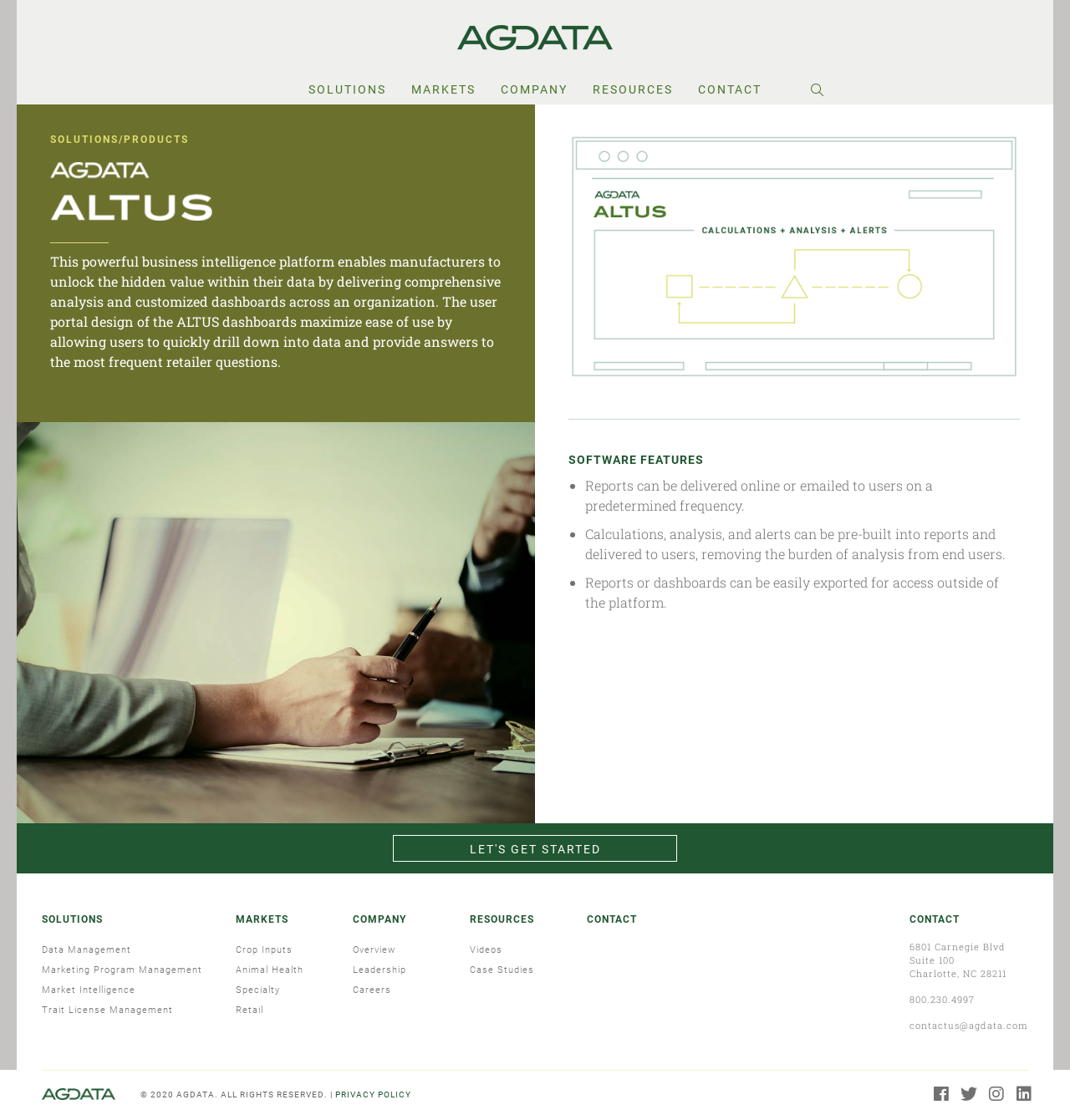Provide the bounding box coordinates of the HTML element described by the text: "Crop Inputs". The coordinates should be in the format [left, top, right, bottom] with values between 0 and 1.

[0.22, 0.84, 0.298, 0.858]